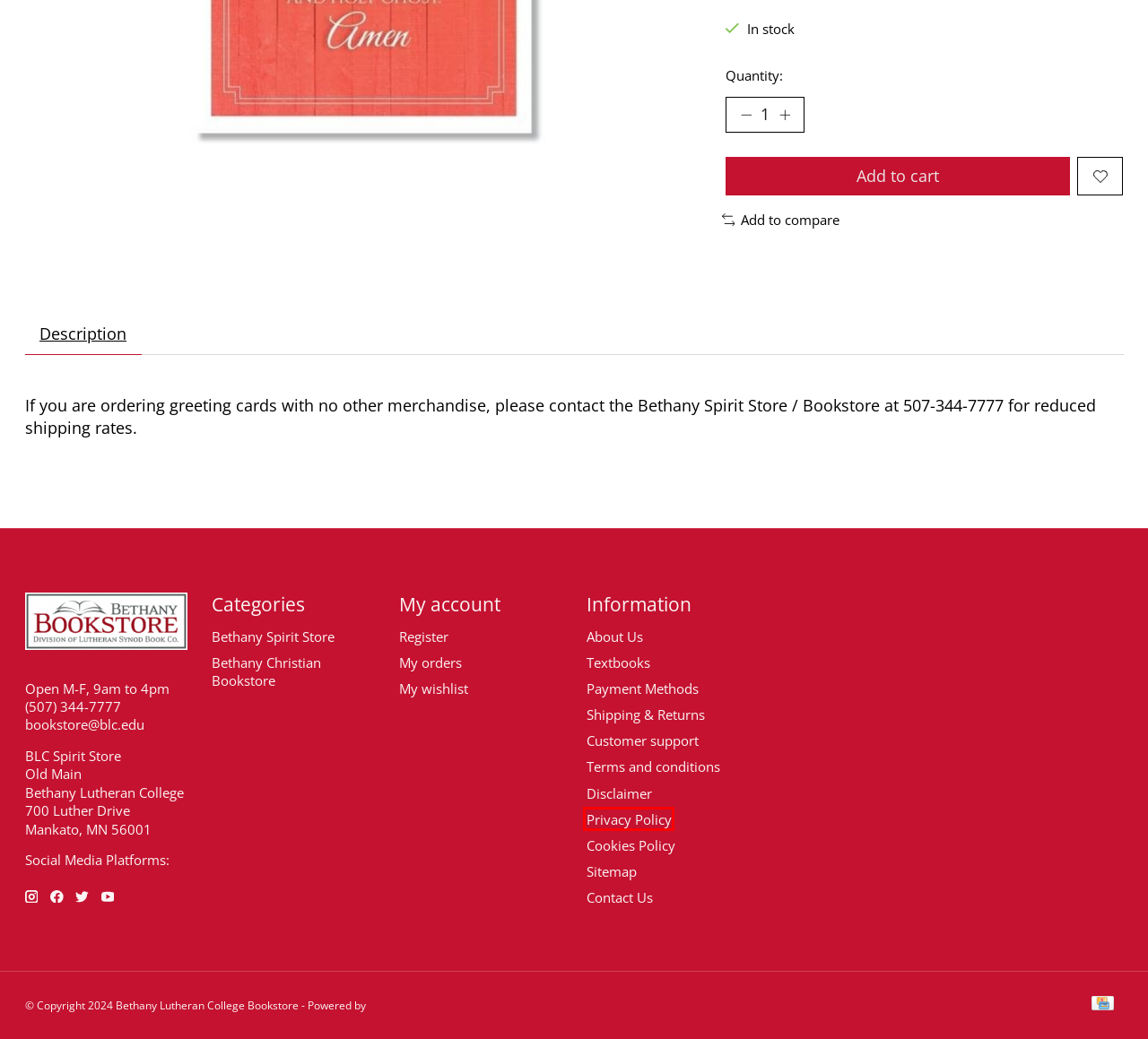A screenshot of a webpage is given, marked with a red bounding box around a UI element. Please select the most appropriate webpage description that fits the new page after clicking the highlighted element. Here are the candidates:
A. Shipping & Returns -  Bethany Lutheran College Bookstore
B. Privacy Policy -  Bethany Lutheran College Bookstore
C. Cookies Policy -  Bethany Lutheran College Bookstore
D. Payment Methods -  Bethany Lutheran College Bookstore
E. Terms and conditions -  Bethany Lutheran College Bookstore
F. Contact Us -  Bethany Lutheran College Bookstore
G. Customer support -  Bethany Lutheran College Bookstore
H. Sitemap -  Bethany Lutheran College Bookstore

B